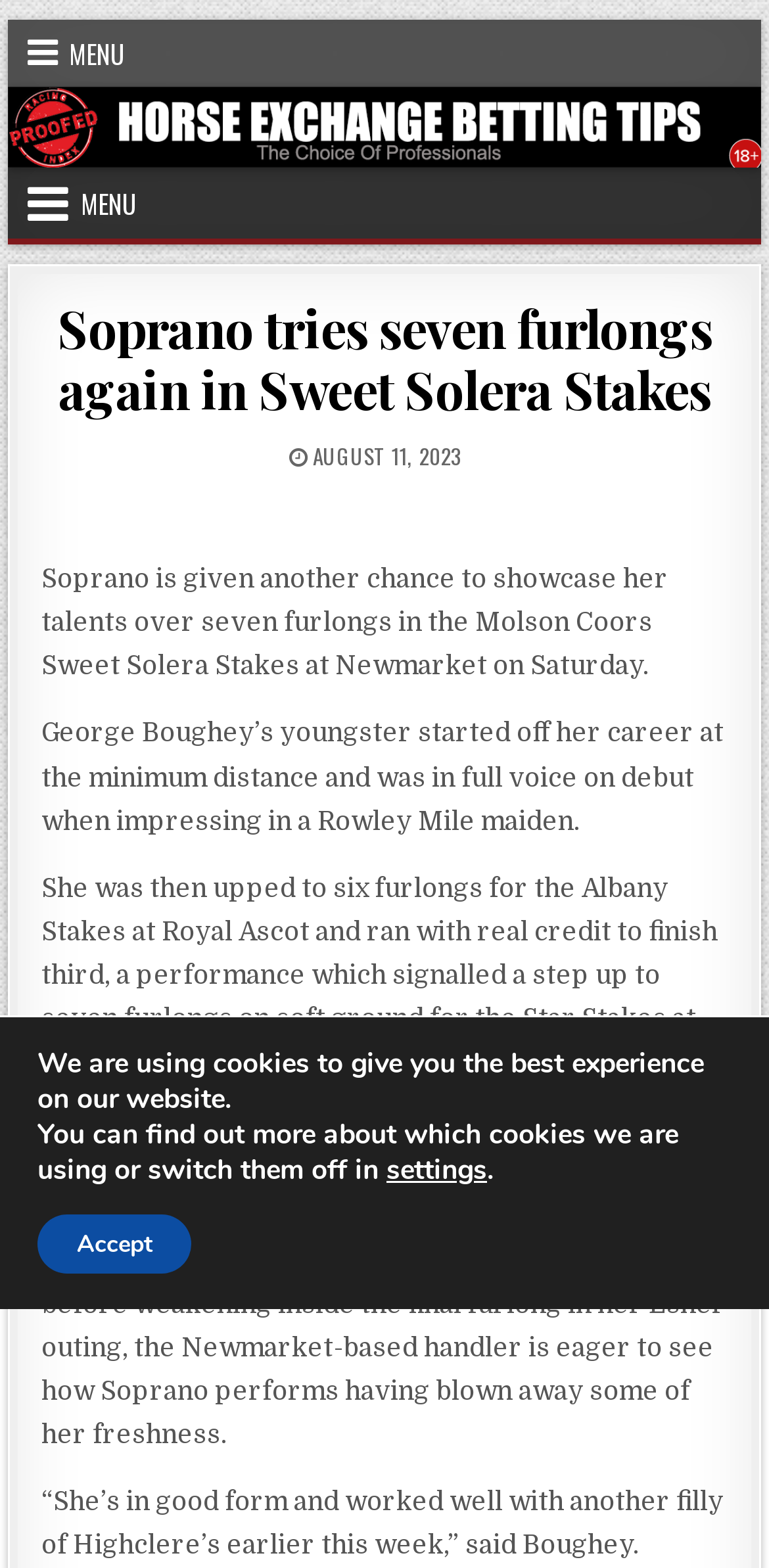What is the name of the owner of Soprano?
Can you provide a detailed and comprehensive answer to the question?

I found the answer by reading the fourth paragraph of the article, which mentions that the filly is owned by Highclere Thoroughbreds for whom Boughey trained Cachet to win the 1000 Guineas.